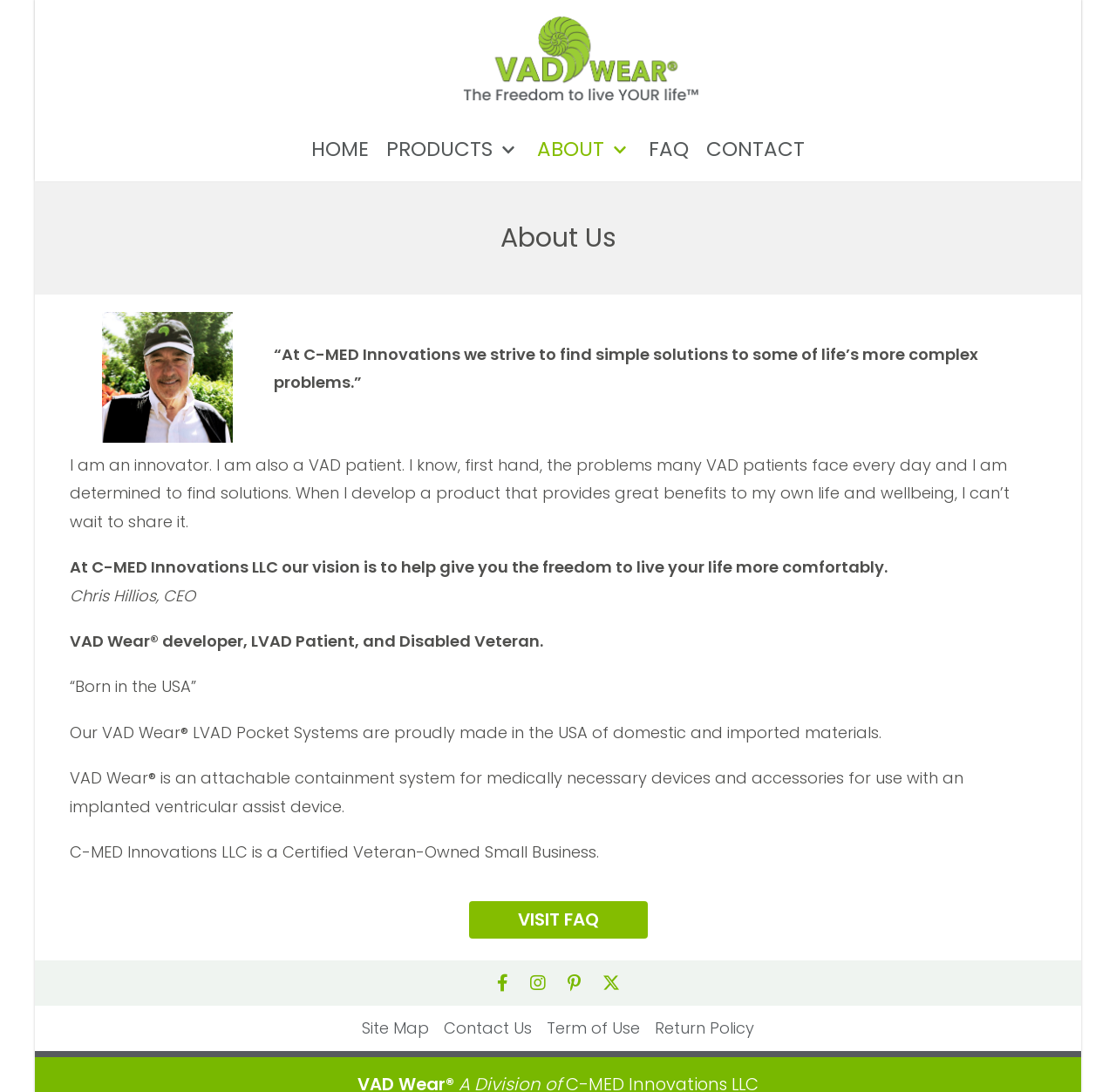Locate the bounding box coordinates of the area that needs to be clicked to fulfill the following instruction: "Visit the FAQ page". The coordinates should be in the format of four float numbers between 0 and 1, namely [left, top, right, bottom].

[0.42, 0.825, 0.58, 0.859]